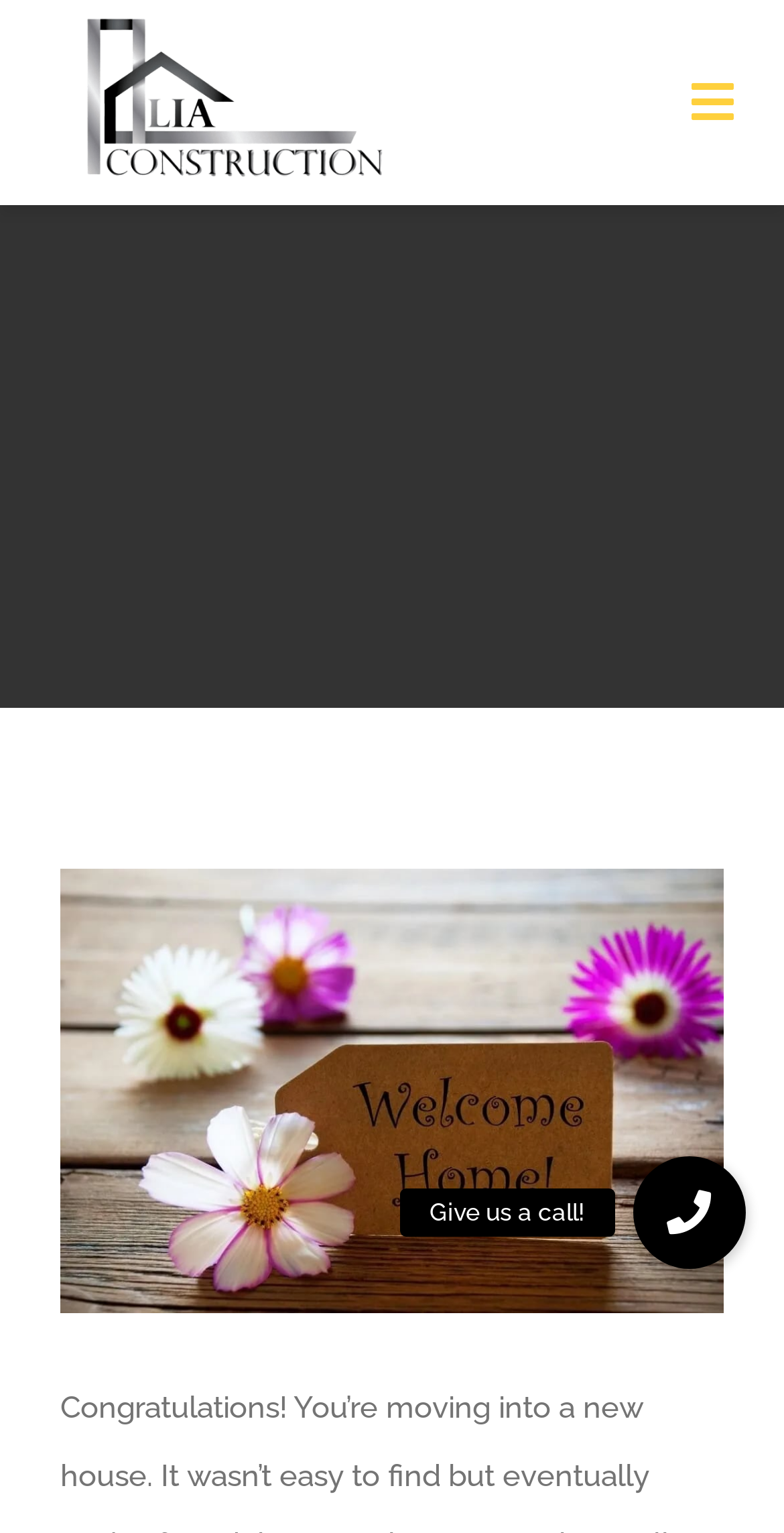What is the purpose of the button 'Give us a call!'?
From the image, respond using a single word or phrase.

To contact